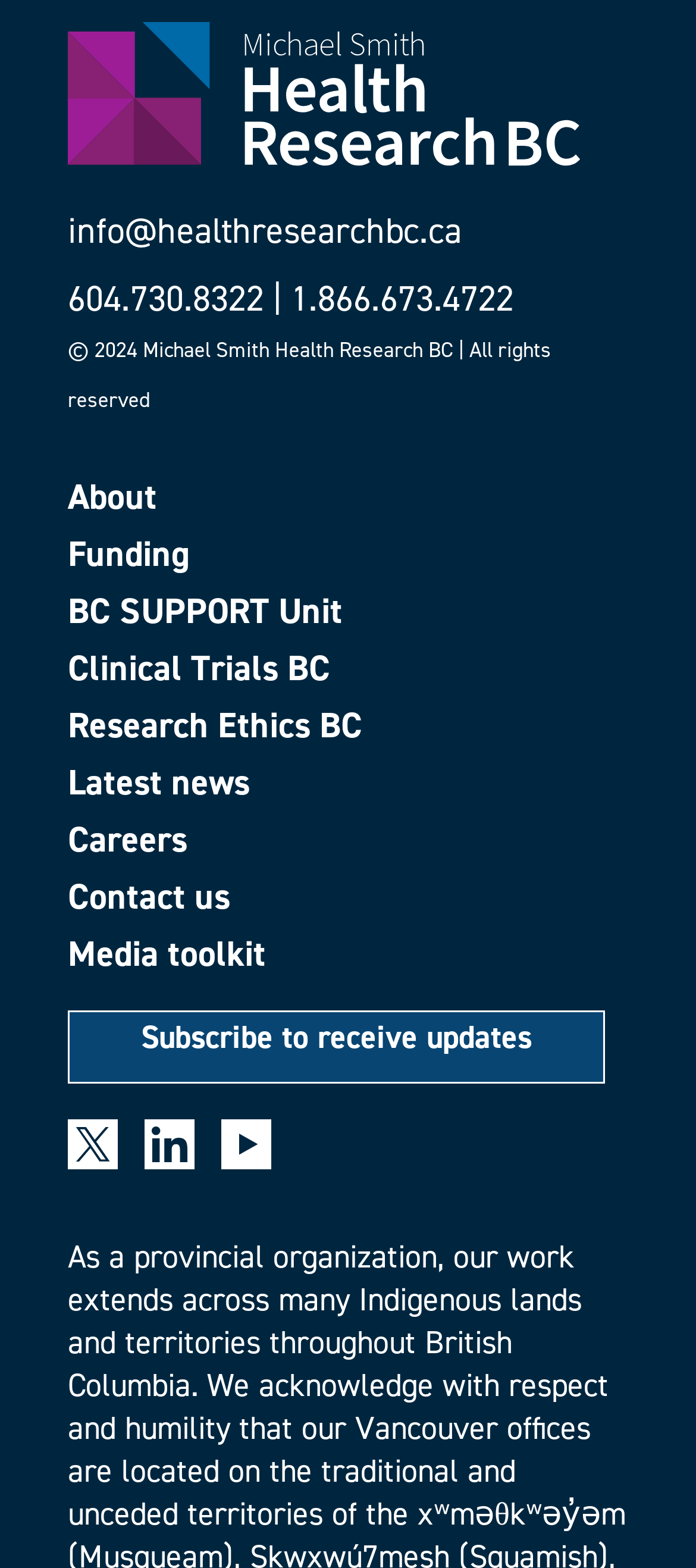Carefully observe the image and respond to the question with a detailed answer:
How many links are there in the main menu?

I counted the number of link elements with text content, excluding the 'Subscribe to receive updates' link and the three social media links at the bottom, to get the total number of links in the main menu.